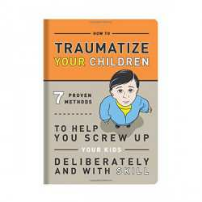Using the information in the image, give a detailed answer to the following question: What is the tone of the book based on the tagline?

The tagline 'To Help You Screw Up Your Kids Deliberately and With Skill' is playful and humorous, suggesting that the book is written in a satirical tone, using comedy to address the challenges of parenting.